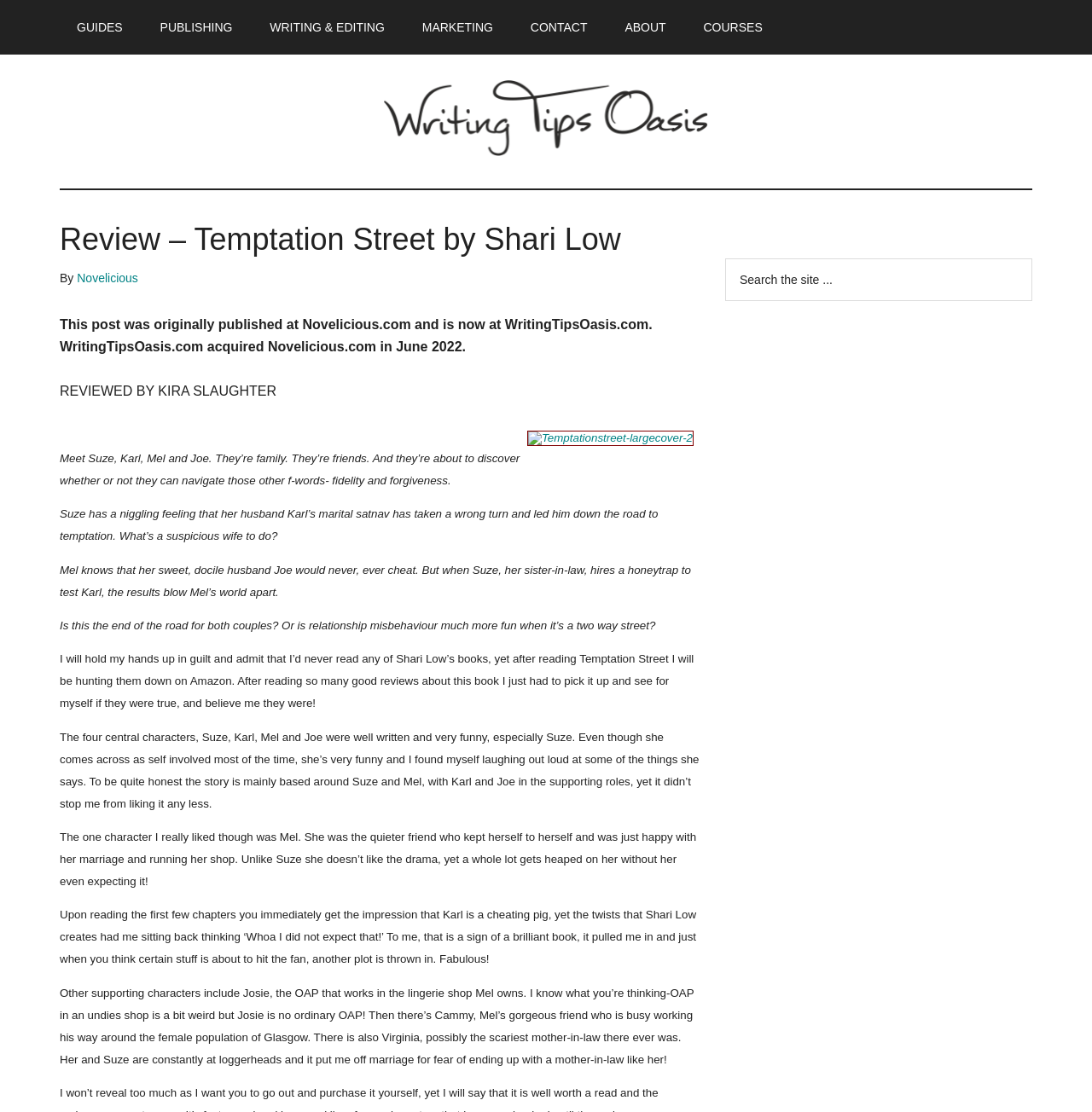Can you specify the bounding box coordinates of the area that needs to be clicked to fulfill the following instruction: "Click the 'Temptationstreet-largecover-2' image"?

[0.477, 0.382, 0.641, 0.406]